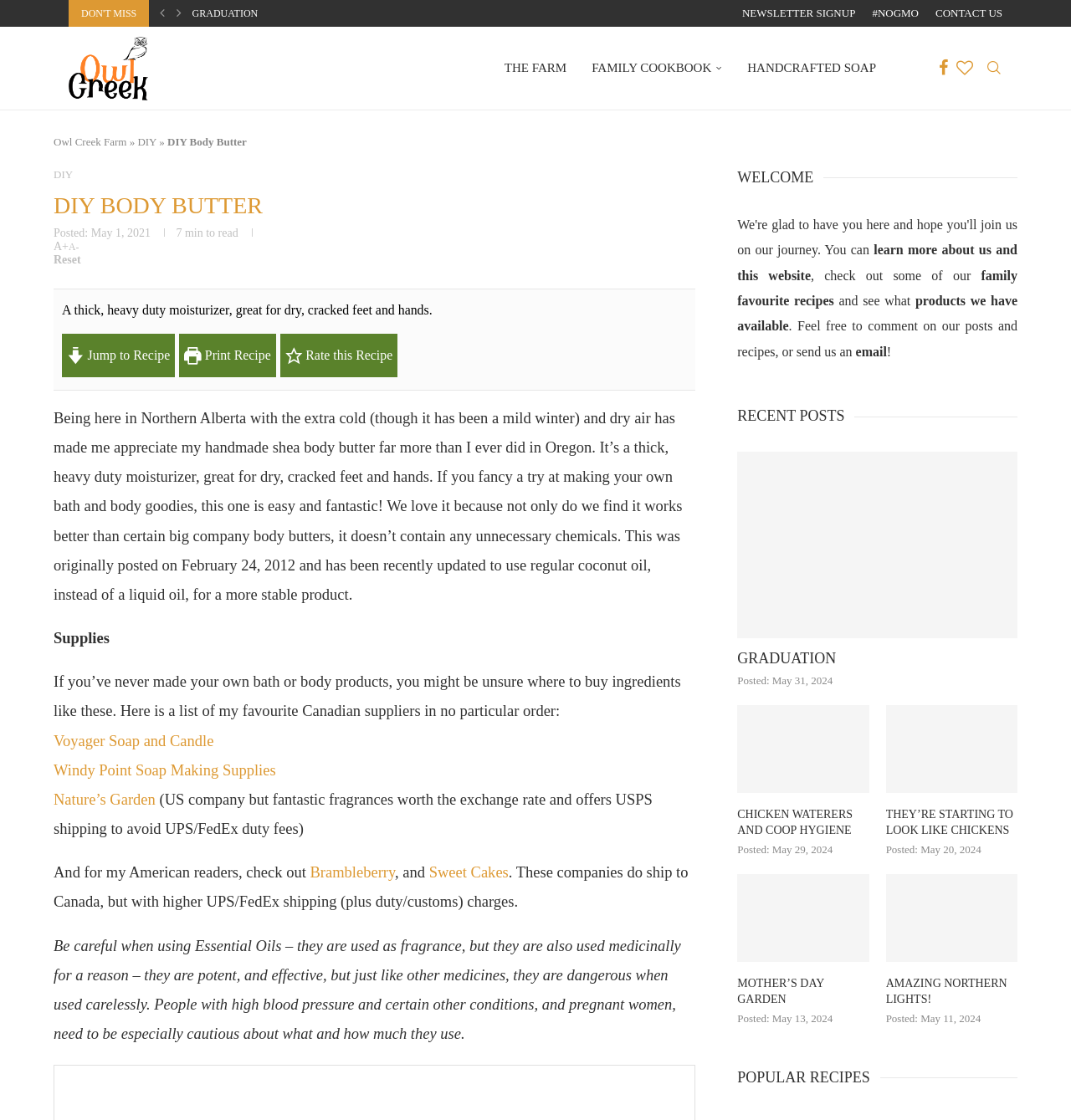Provide a thorough summary of the webpage.

This webpage is about a DIY body butter recipe from Owl Creek Farm. At the top, there are navigation links, including "Previous", "Next", "GRADUATION", "NEWSLETTER SIGNUP", "#NOGMO", and "CONTACT US". Below these links, there is a layout table with several sections.

On the left side, there is a section with links to "Owl Creek Farm", "THE FARM", "FAMILY COOKBOOK", "HANDCRAFTED SOAP", and "Search". There are also social media links to "Facebook" and "Bloglovin". 

In the main content area, there is a heading "DIY BODY BUTTER" and a brief introduction to the recipe. Below this, there are links to "Jump to Recipe", "Print Recipe", and "Rate this Recipe". 

The recipe image is displayed, and below it, there is a detailed description of the recipe, including its benefits and the ingredients needed. The text explains that the recipe is easy to make and does not contain unnecessary chemicals.

Further down, there are sections on "Supplies" and "Canadian suppliers" for bath and body products, with links to several suppliers. There is also a note about the use of essential oils and their potential risks.

On the right side, there are two complementary sections. The top one welcomes visitors and invites them to explore the website, with links to "learn more about us", "family favourite recipes", and "products we have available". The bottom section displays recent posts, including "Graduation", "Chicken Waterers and Coop Hygiene", and "They’re starting to look like chickens", each with a heading, a link, and a posted date.